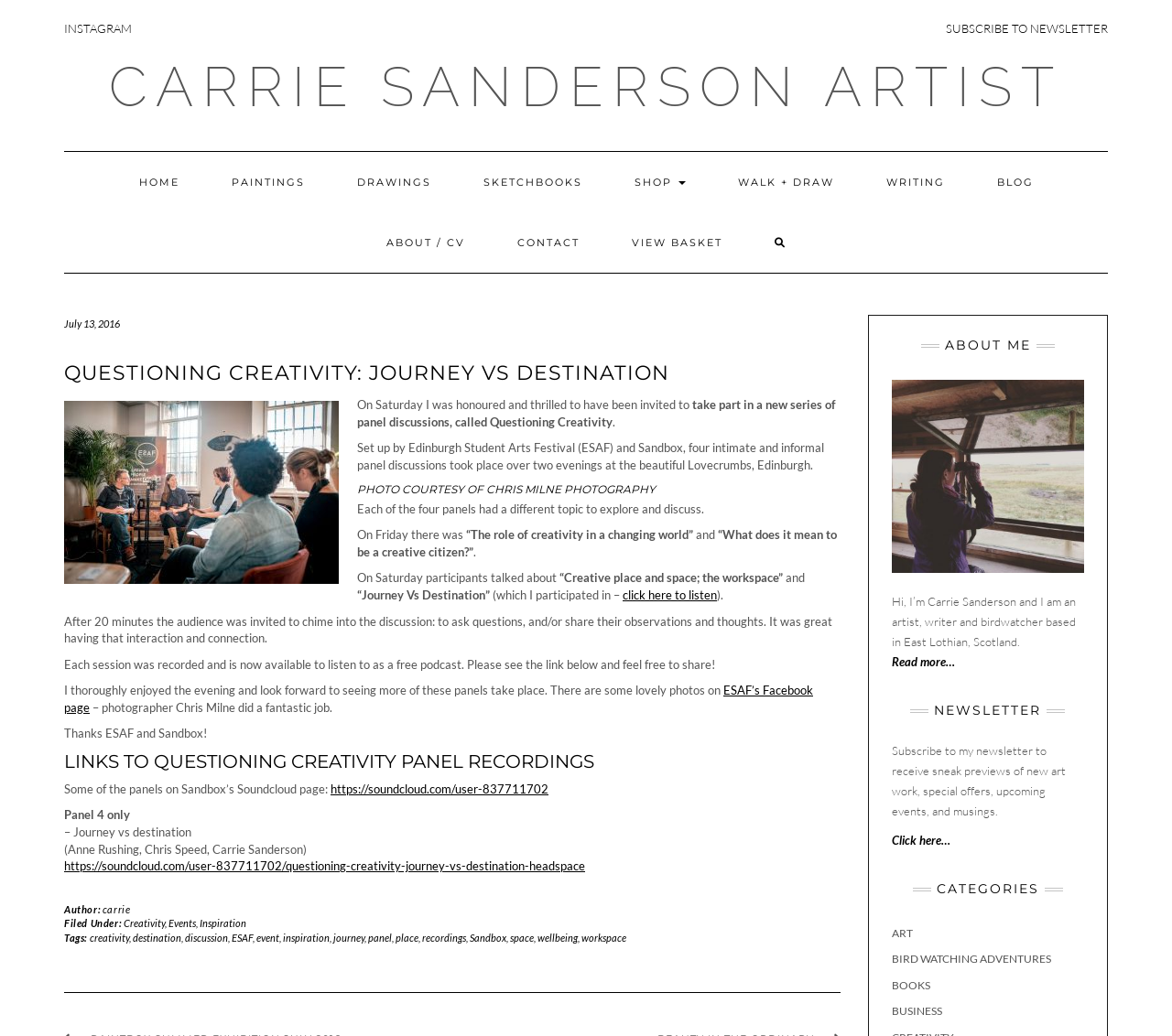Provide a comprehensive description of the webpage.

This webpage is about Carrie Sanderson, an artist who participated in a panel discussion called "Questioning Creativity: Journey Vs Destination". The page has a navigation menu at the top with links to various sections of the website, including "Home", "Paintings", "Drawings", and "Shop". 

On the top right corner, there are links to "Instagram" and "Newsletter" subscription. Below the navigation menu, there is a heading "Questioning Creativity: Journey Vs Destination" followed by an image of the panel discussion. 

The main content of the page is a blog post about Carrie's experience participating in the panel discussion. The post is divided into several paragraphs, with headings and subheadings. The text describes the event, the topics discussed, and Carrie's thoughts on the experience. There are also links to listen to the panel recording and to view photos from the event on ESAF's Facebook page.

At the bottom of the page, there are links to related topics, such as "Creativity", "Events", and "Inspiration", as well as tags related to the post. There is also a separator line and a heading "ABOUT ME" on the right side of the page, but it does not seem to be related to the main content of the page.